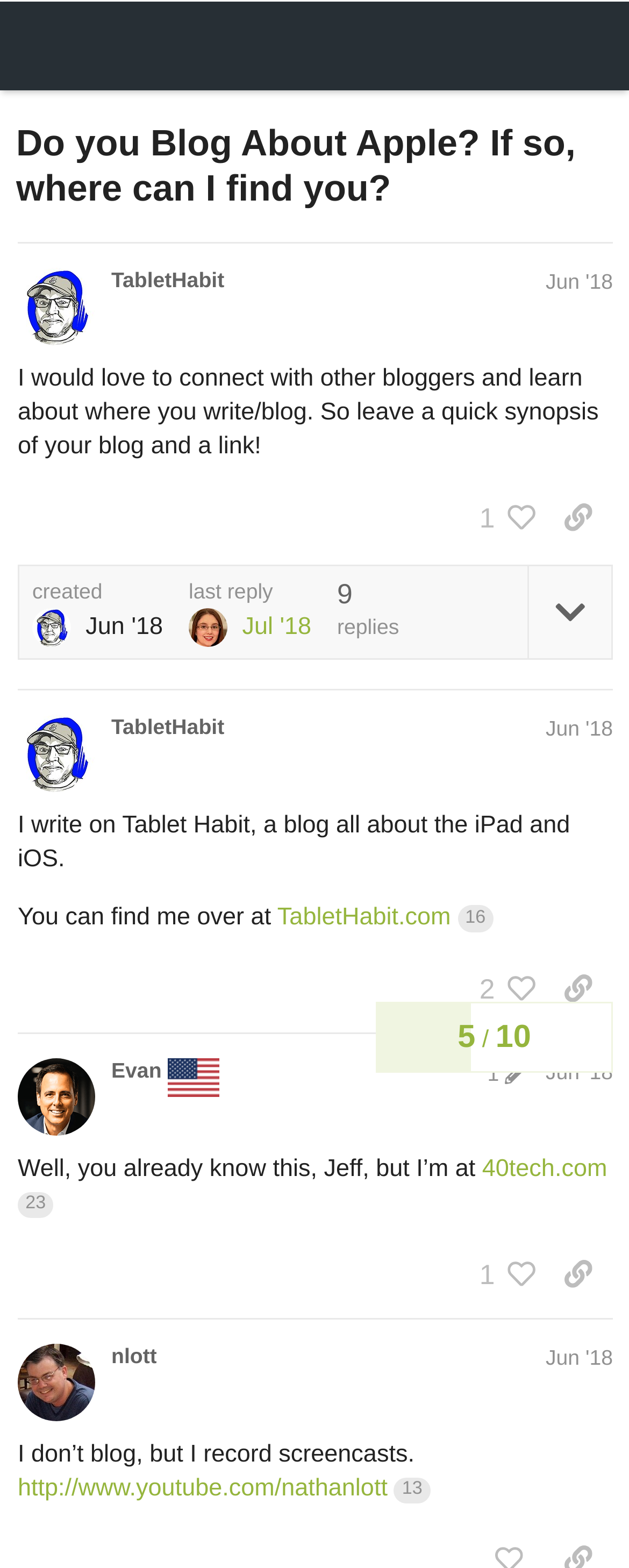Determine the bounding box coordinates of the area to click in order to meet this instruction: "Click the 'Back' button".

[0.684, 0.593, 0.893, 0.627]